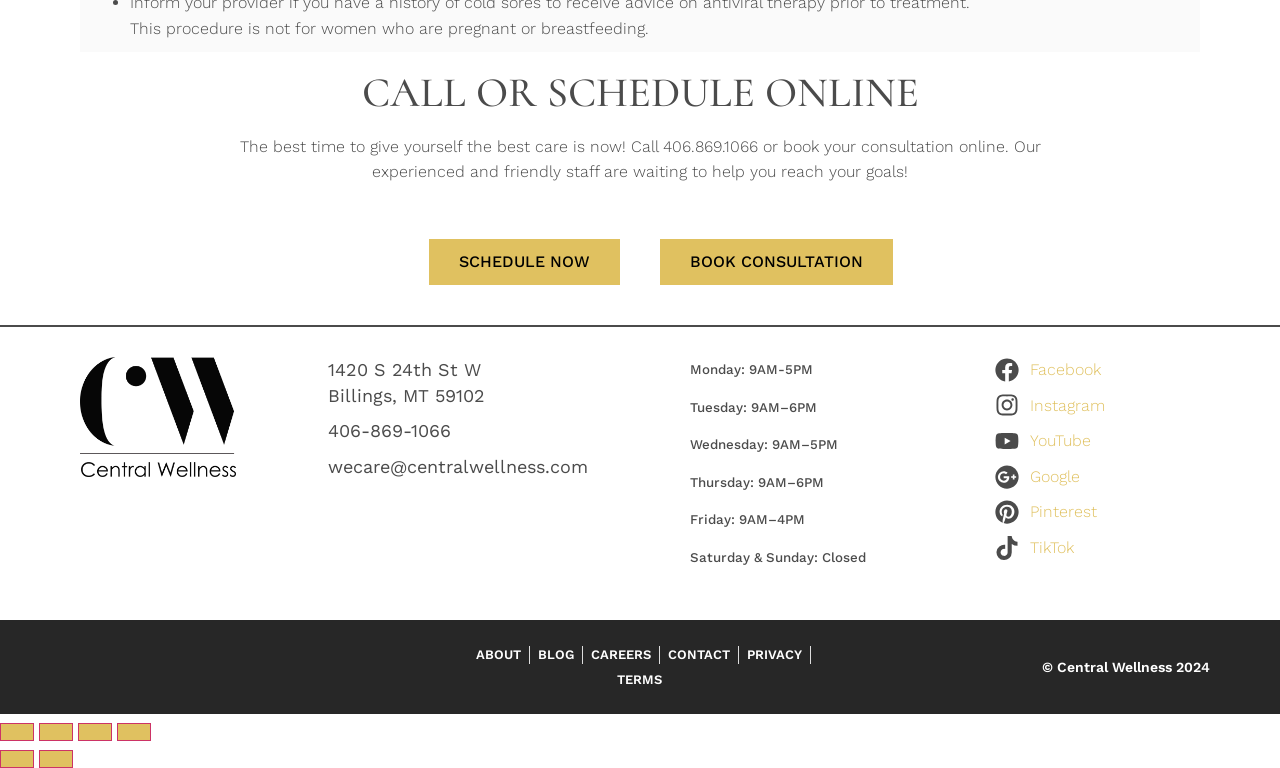Please determine the bounding box coordinates of the area that needs to be clicked to complete this task: 'Call the clinic'. The coordinates must be four float numbers between 0 and 1, formatted as [left, top, right, bottom].

[0.256, 0.545, 0.508, 0.578]